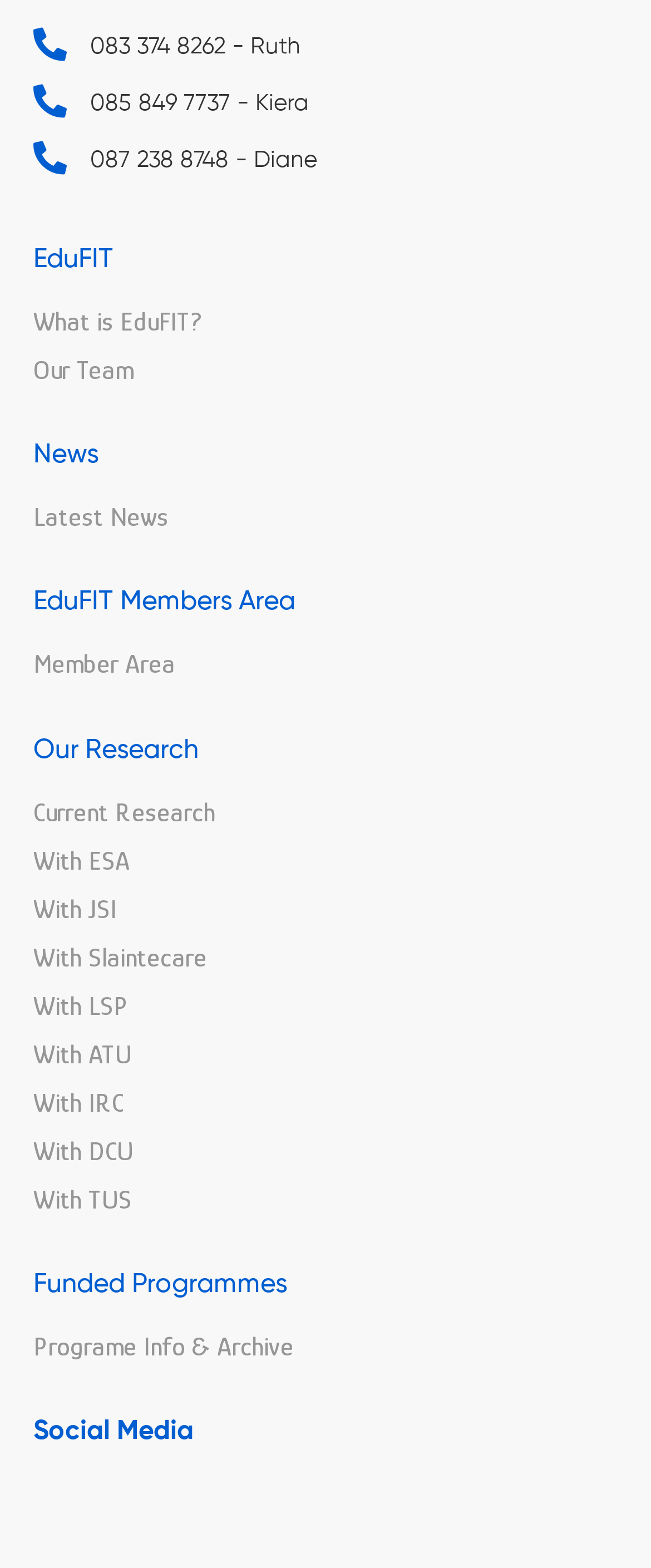Please determine the bounding box coordinates of the element's region to click in order to carry out the following instruction: "Read the latest news". The coordinates should be four float numbers between 0 and 1, i.e., [left, top, right, bottom].

[0.051, 0.32, 0.949, 0.341]